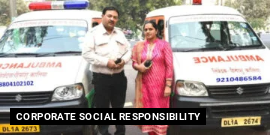What is written at the bottom of the image?
Using the image as a reference, answer with just one word or a short phrase.

CORPORATE SOCIAL RESPONSIBILITY